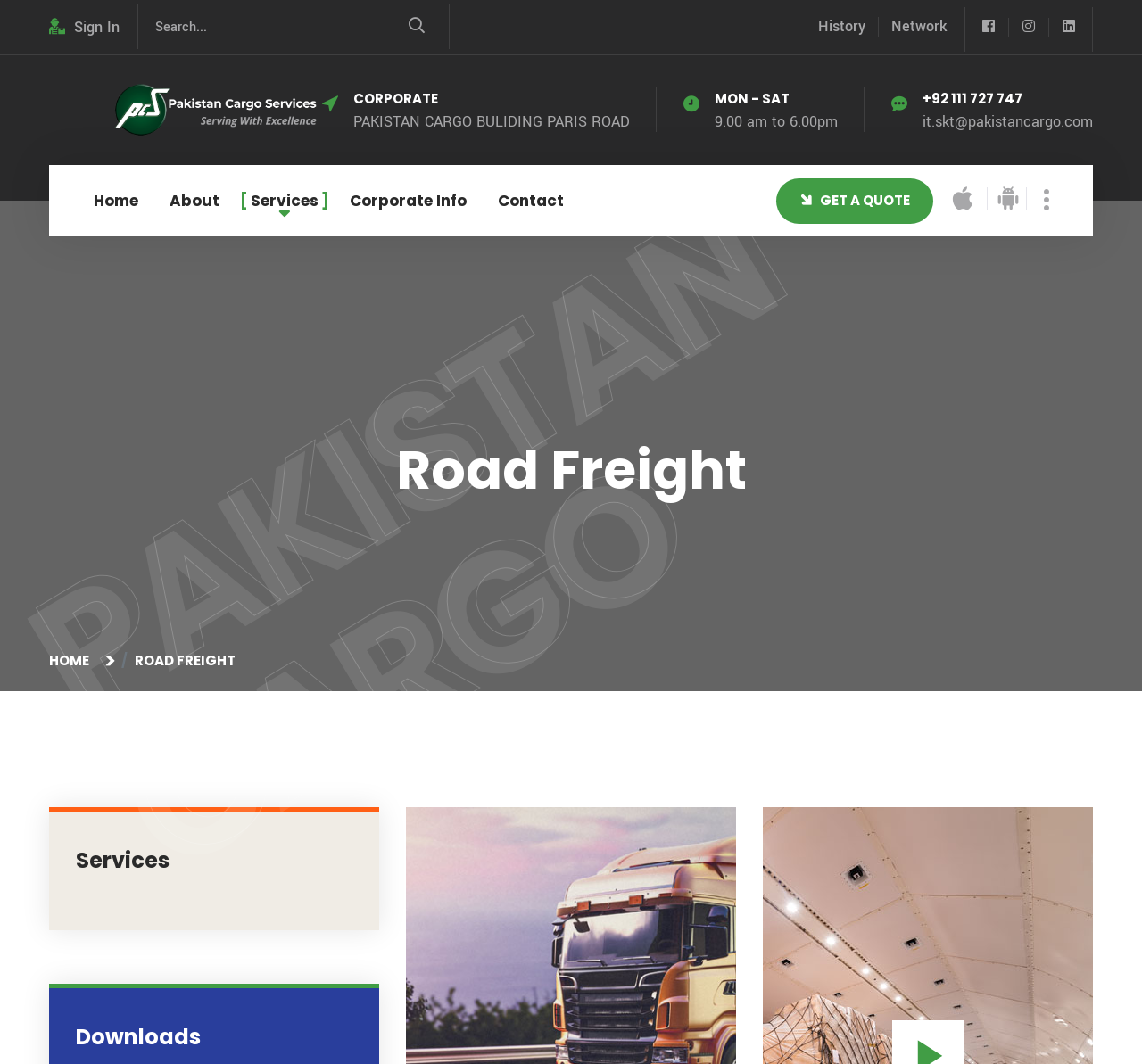Reply to the question below using a single word or brief phrase:
What are the business hours?

9.00 am to 6.00pm